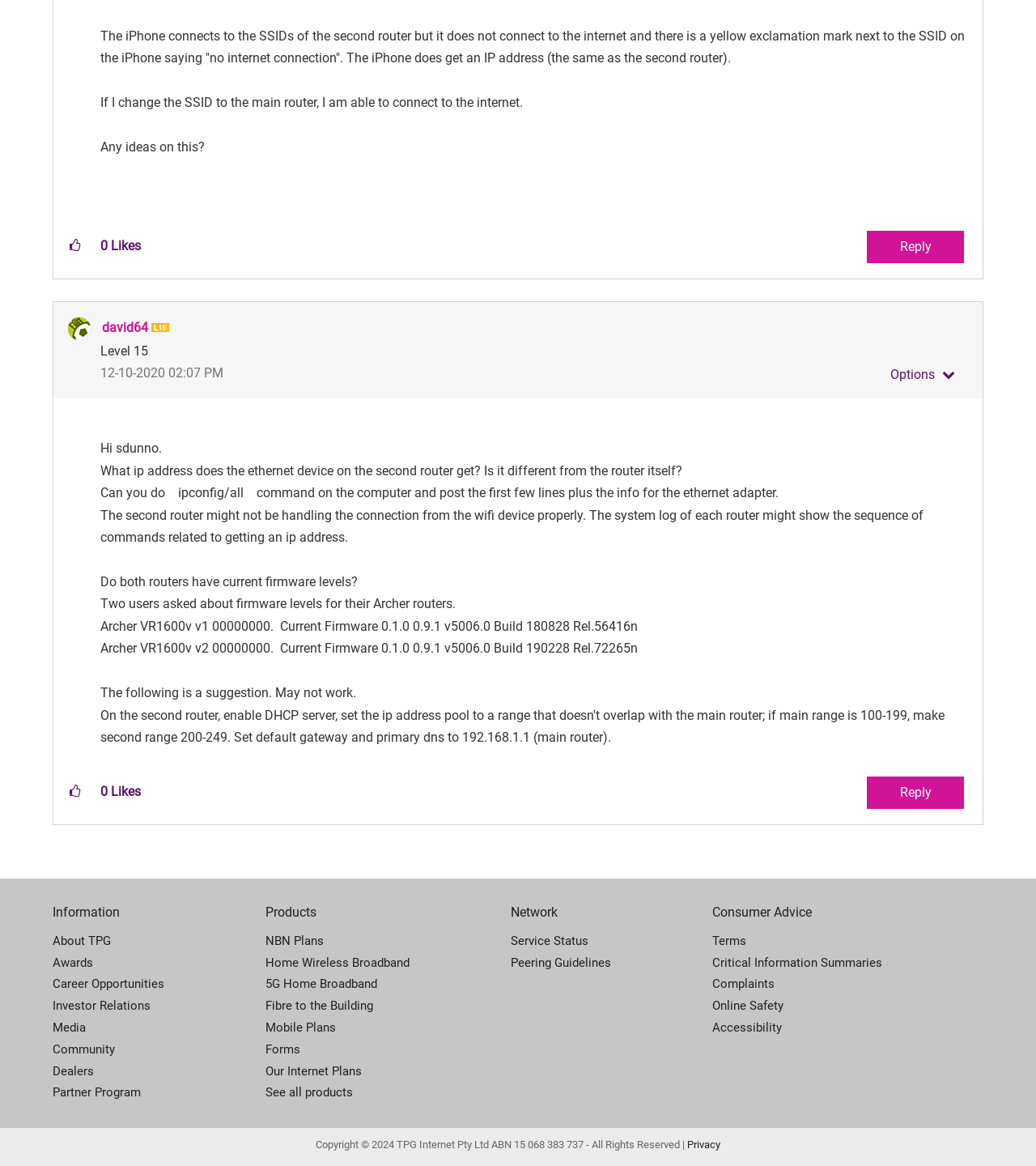Identify the bounding box coordinates of the clickable region required to complete the instruction: "Click the 'Reply' button". The coordinates should be given as four float numbers within the range of 0 and 1, i.e., [left, top, right, bottom].

[0.837, 0.198, 0.93, 0.226]